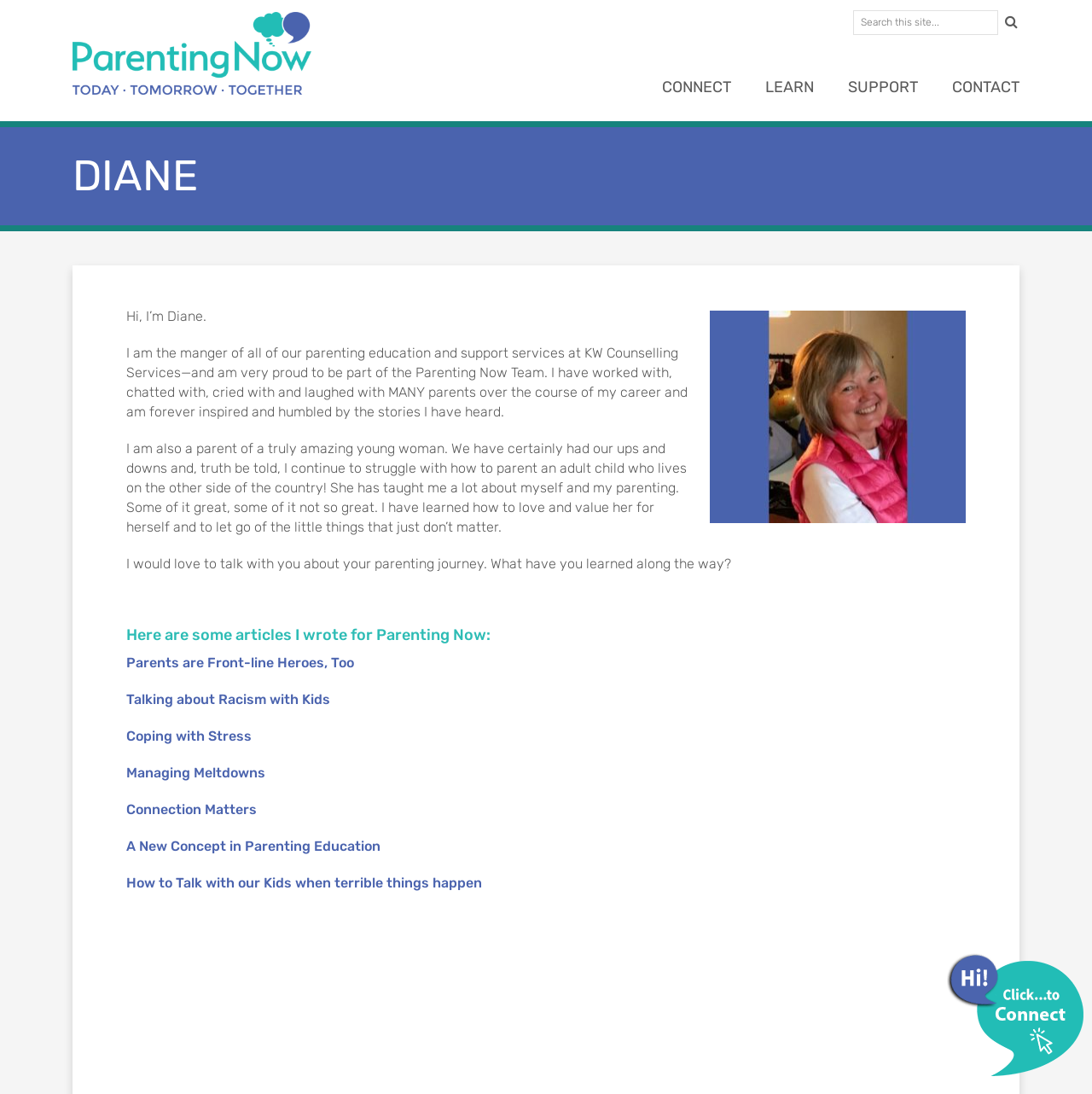Pinpoint the bounding box coordinates of the element you need to click to execute the following instruction: "Read articles by Diane". The bounding box should be represented by four float numbers between 0 and 1, in the format [left, top, right, bottom].

[0.116, 0.598, 0.324, 0.613]